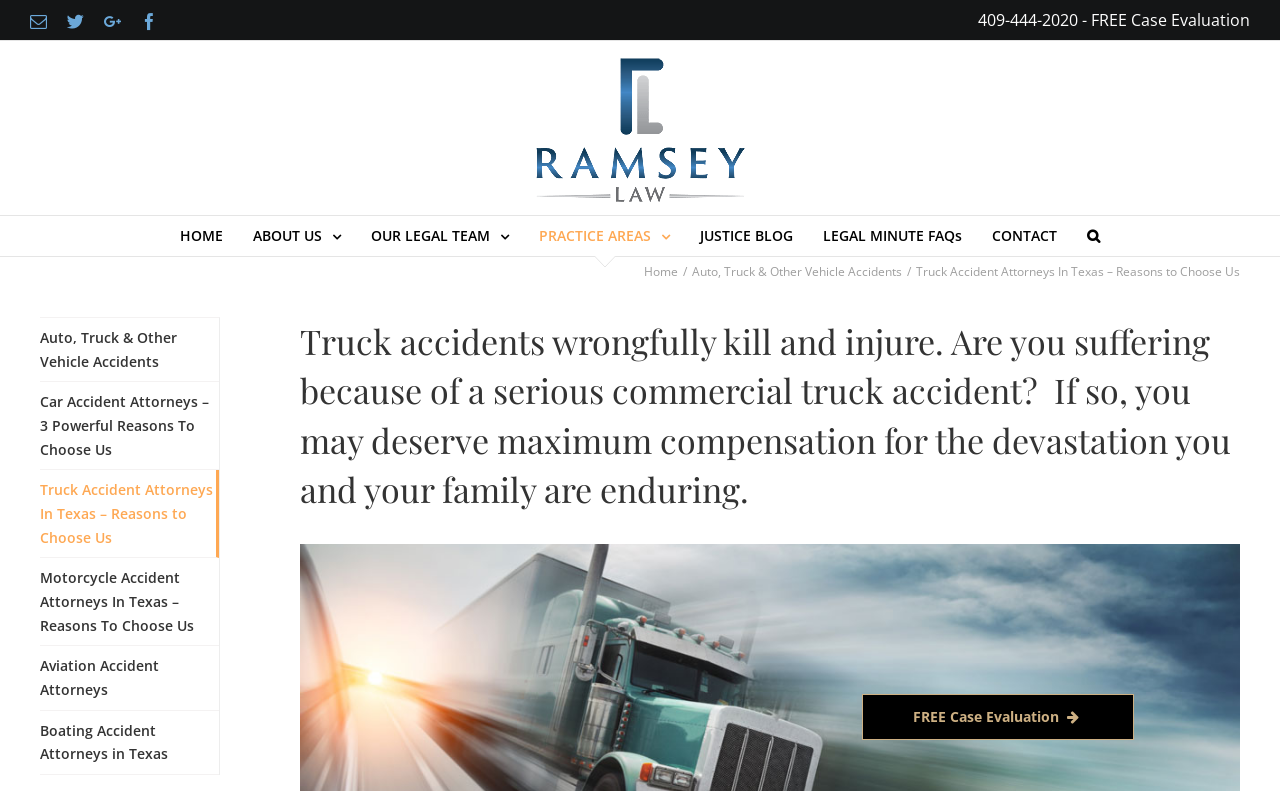Please provide a comprehensive answer to the question based on the screenshot: What is the purpose of the law firm?

I inferred the purpose of the law firm by reading the heading 'Truck accidents wrongfully kill and injure. Are you suffering because of a serious commercial truck accident? If so, you may deserve maximum compensation for the devastation you and your family are enduring.' which suggests that the law firm helps accident victims get compensation.